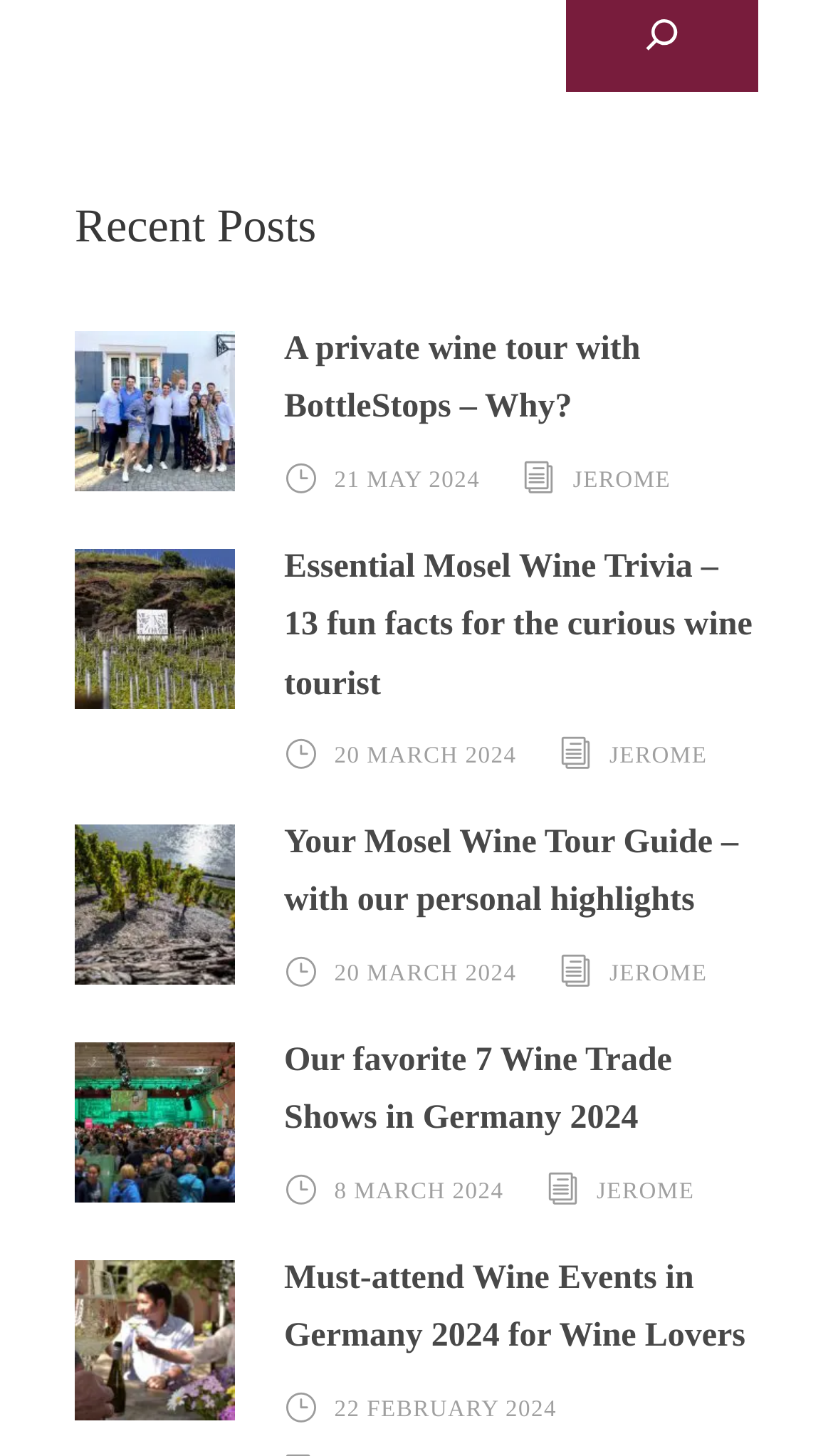Identify the bounding box coordinates of the clickable section necessary to follow the following instruction: "Check out 'wine fair in Germany'". The coordinates should be presented as four float numbers from 0 to 1, i.e., [left, top, right, bottom].

[0.09, 0.754, 0.282, 0.783]